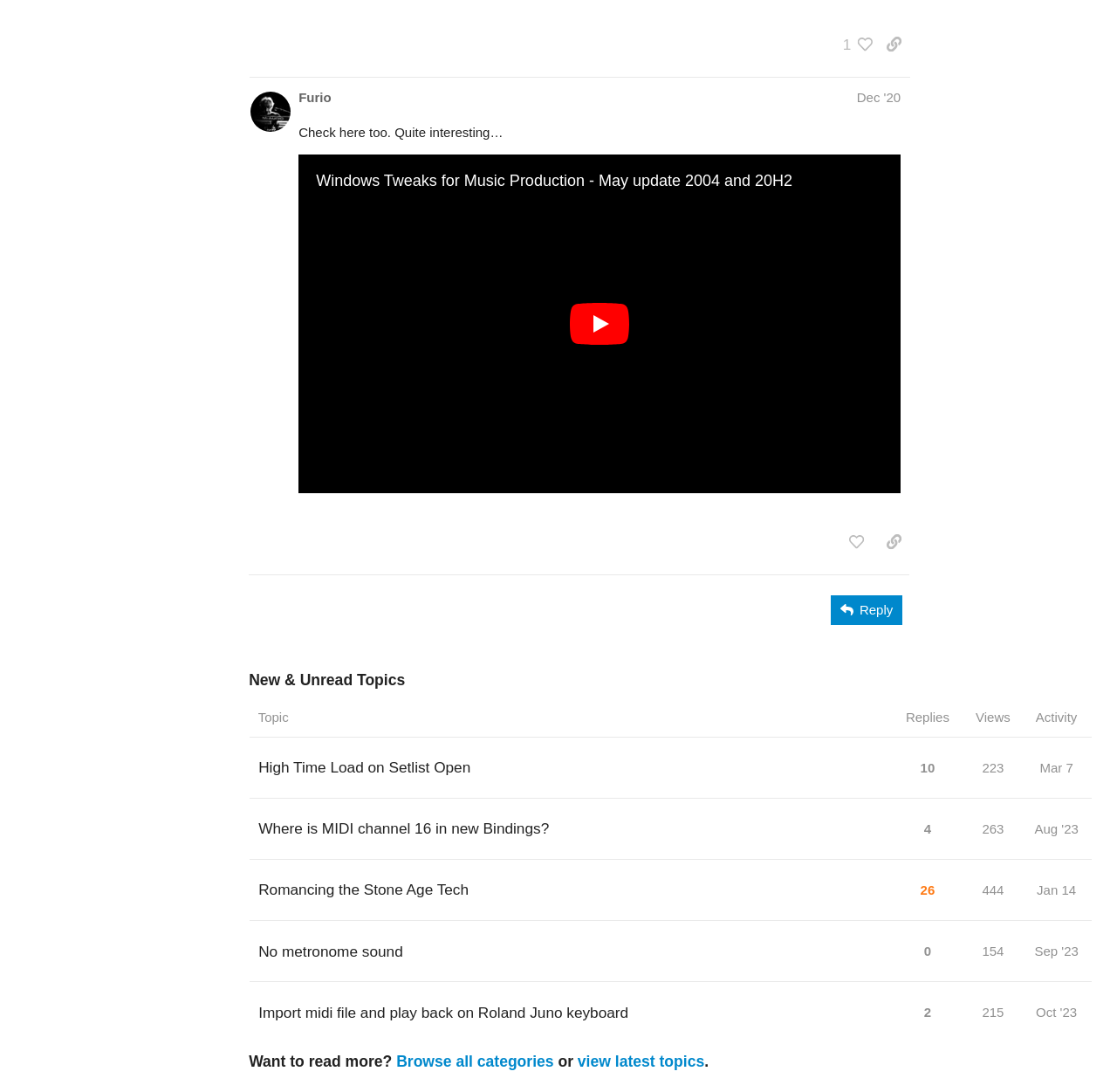What is the purpose of the button 'Reply'?
From the image, provide a succinct answer in one word or a short phrase.

to reply to a topic